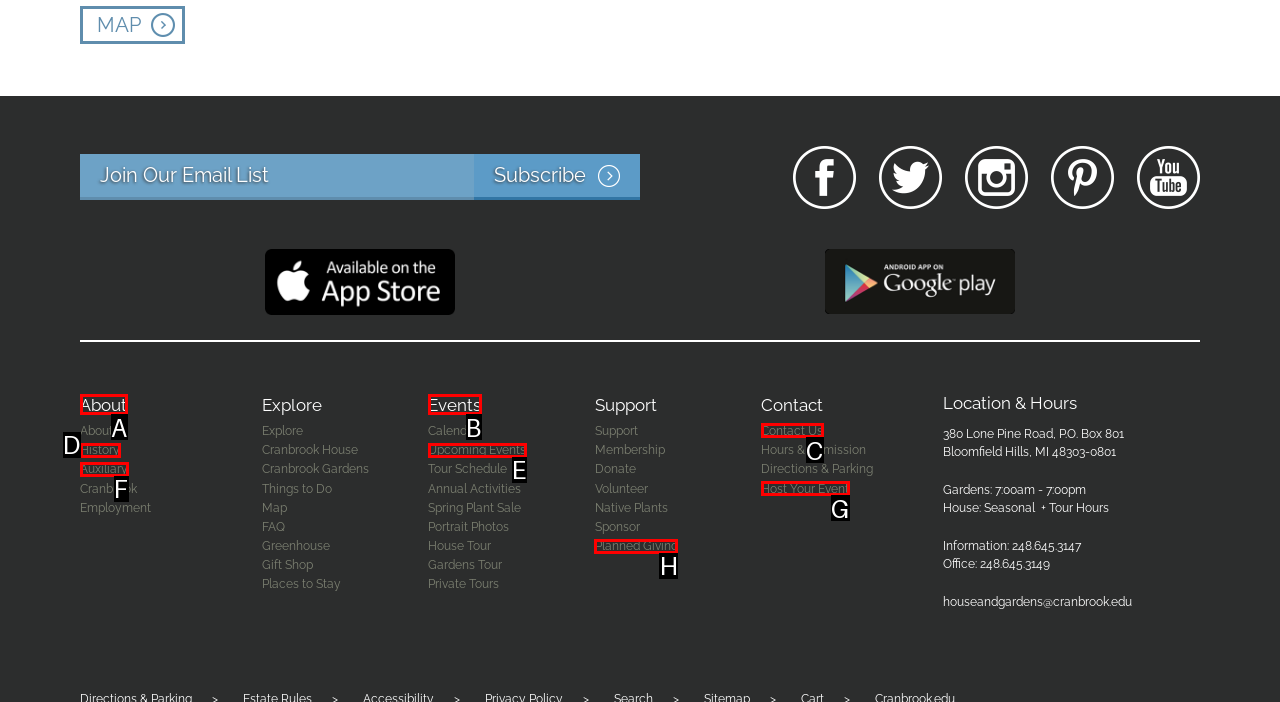Identify the matching UI element based on the description: Host Your Event
Reply with the letter from the available choices.

G